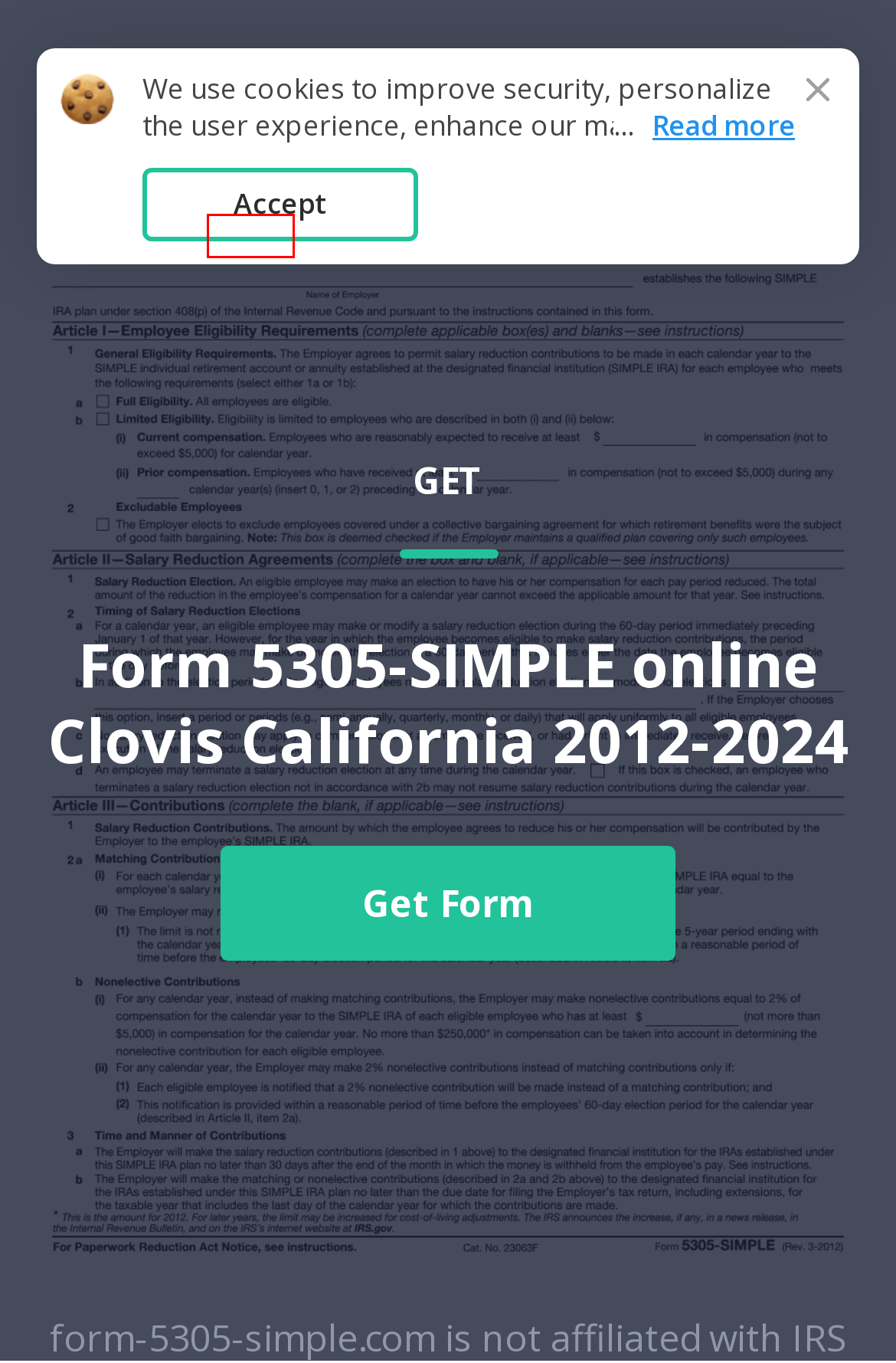Given a screenshot of a webpage with a red bounding box highlighting a UI element, determine which webpage description best matches the new webpage that appears after clicking the highlighted element. Here are the candidates:
A. PATENTS
B. TERMS OF SERVICE
C. Possible Form 5305-SIMPLE Modifications
D. 5305 Simple - Editable Online Blank in PDF
E. COOKIES
F. PRIVACY NOTICE
G. DMCA
H. Find Form 5305-SIMPLE for Exact City

E